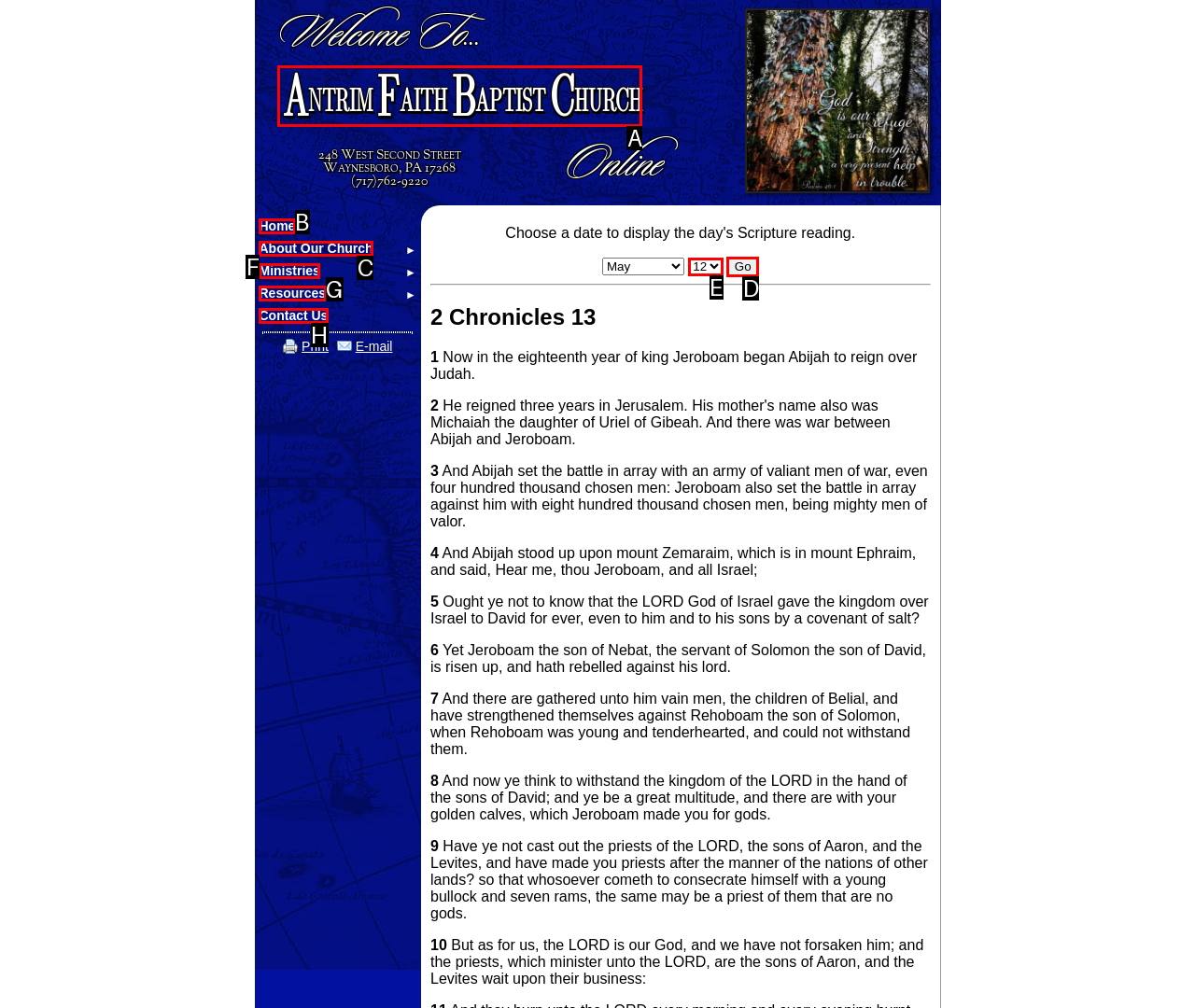Point out the HTML element that matches the following description: About Our Church
Answer with the letter from the provided choices.

C